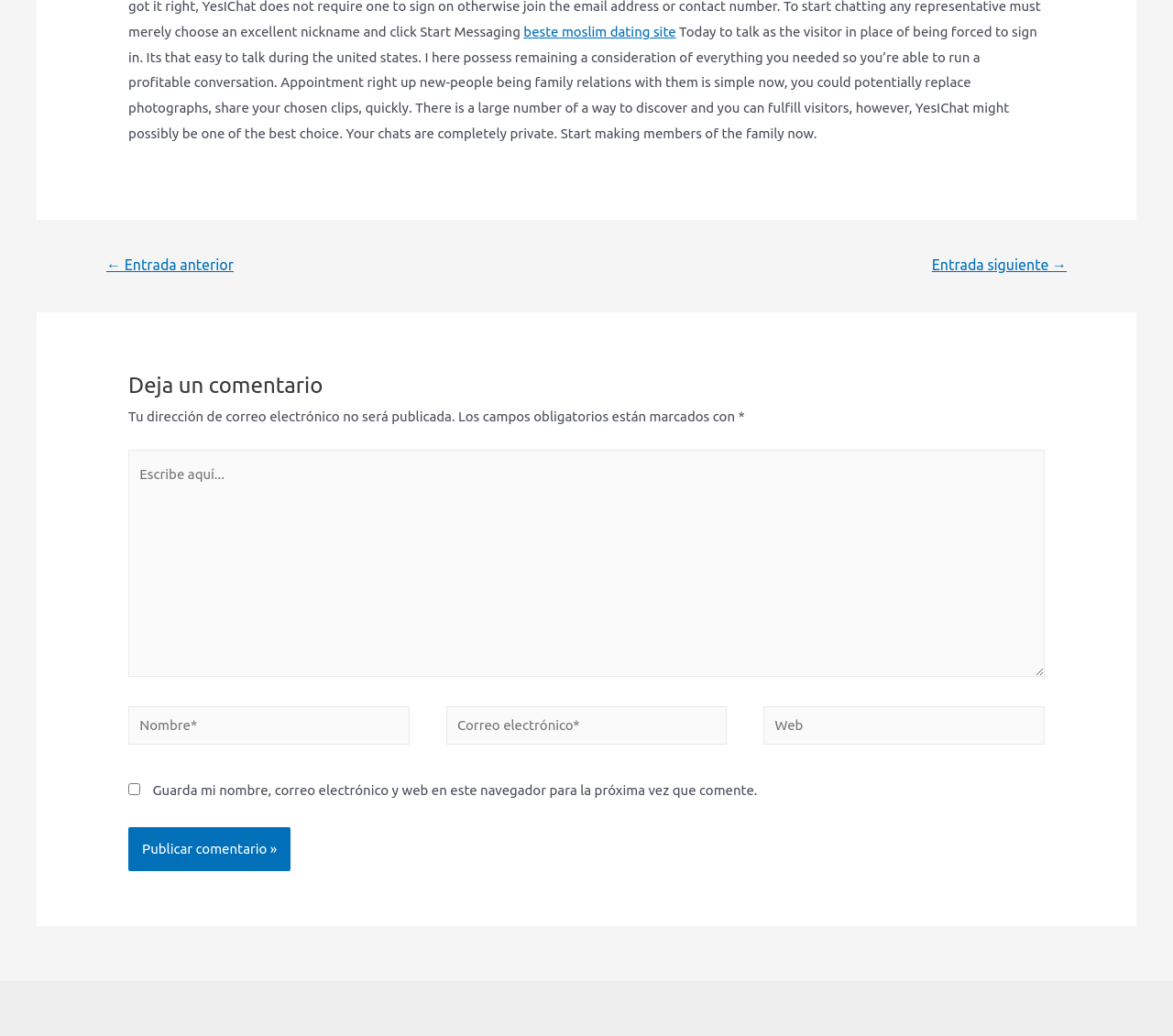Respond to the question below with a single word or phrase:
What is the purpose of this website?

Chat and make friends